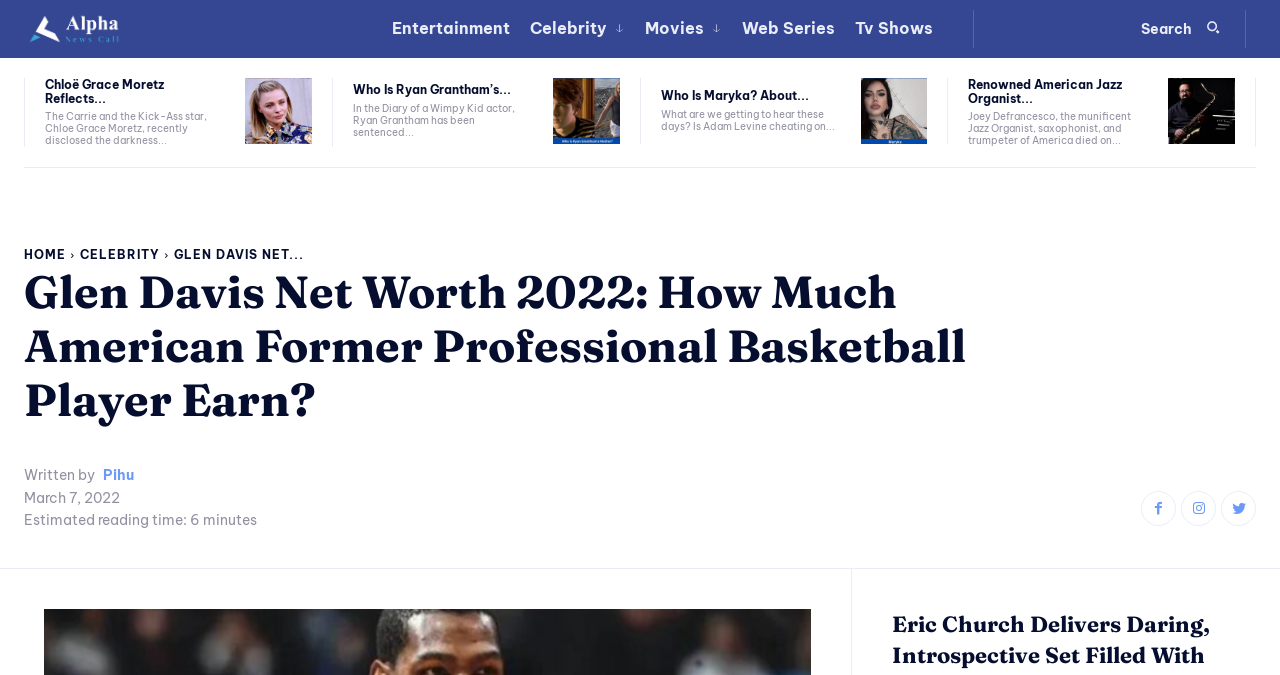How many minutes does it take to read the article about Glen Davis?
Using the image, give a concise answer in the form of a single word or short phrase.

6